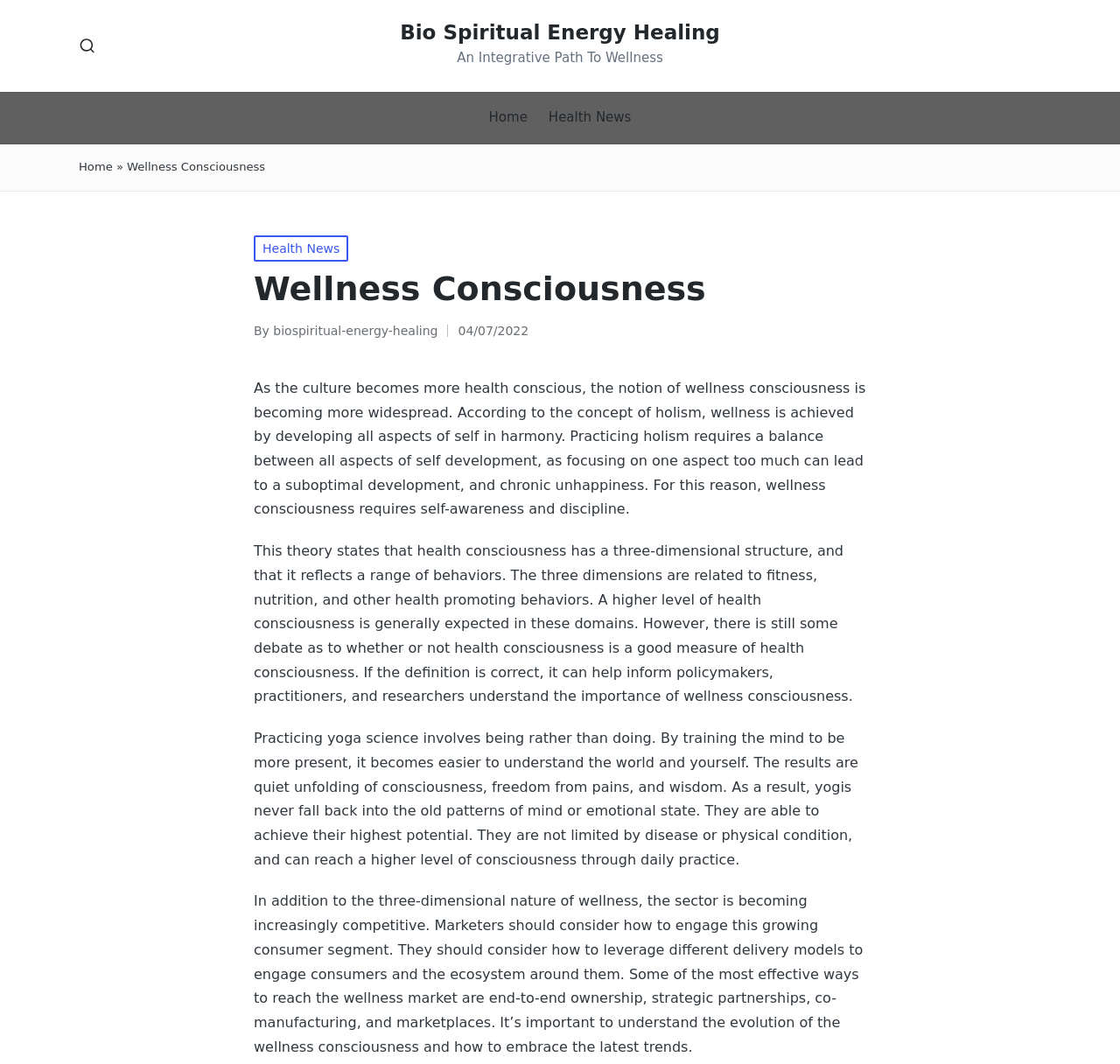What is the date of the post?
Using the image as a reference, answer the question in detail.

I found the date of the post by looking at the StaticText '04/07/2022' at [0.409, 0.304, 0.472, 0.317].